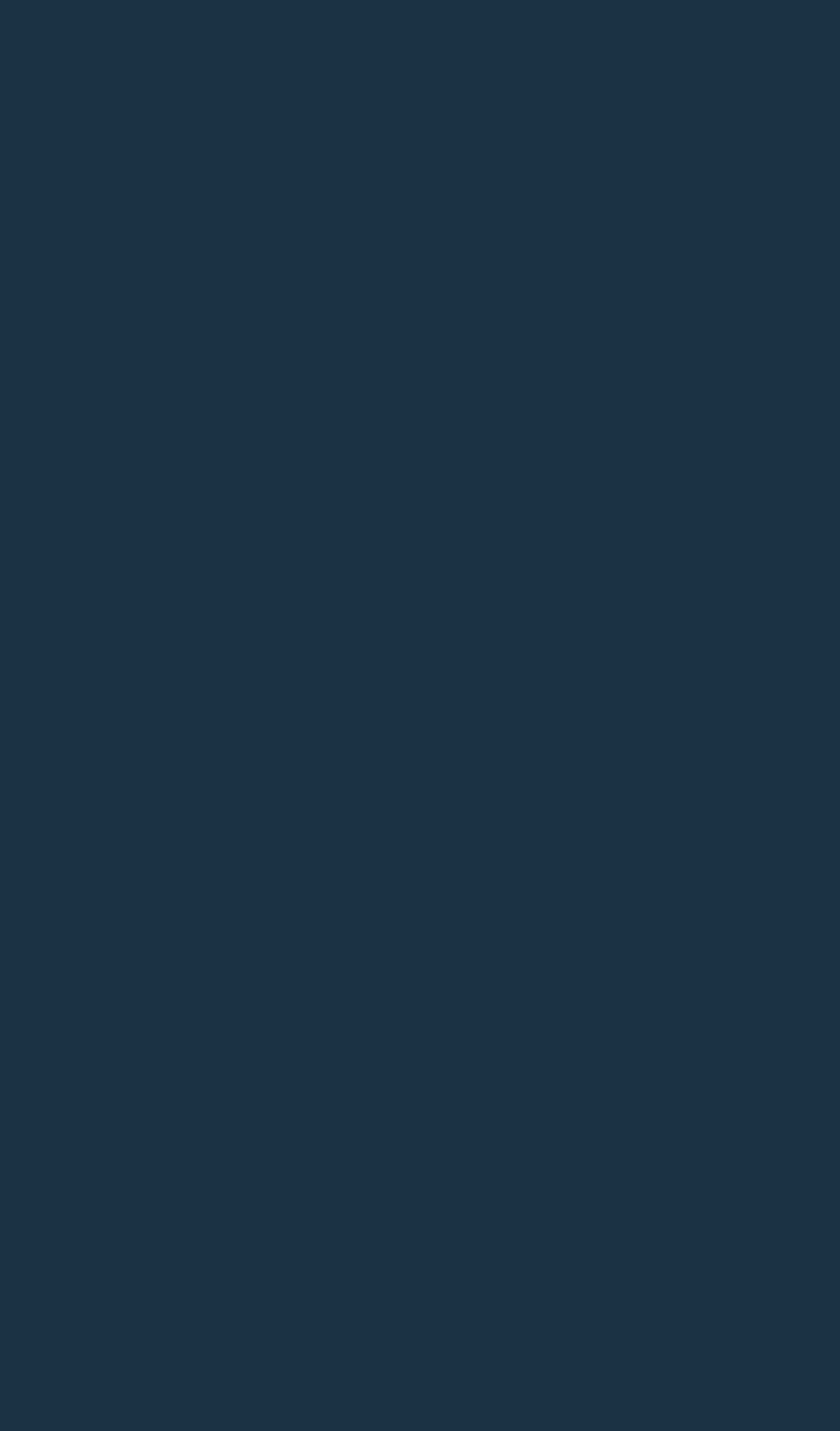Please provide a one-word or phrase answer to the question: 
How many links are under the 'LEVELS' heading?

5